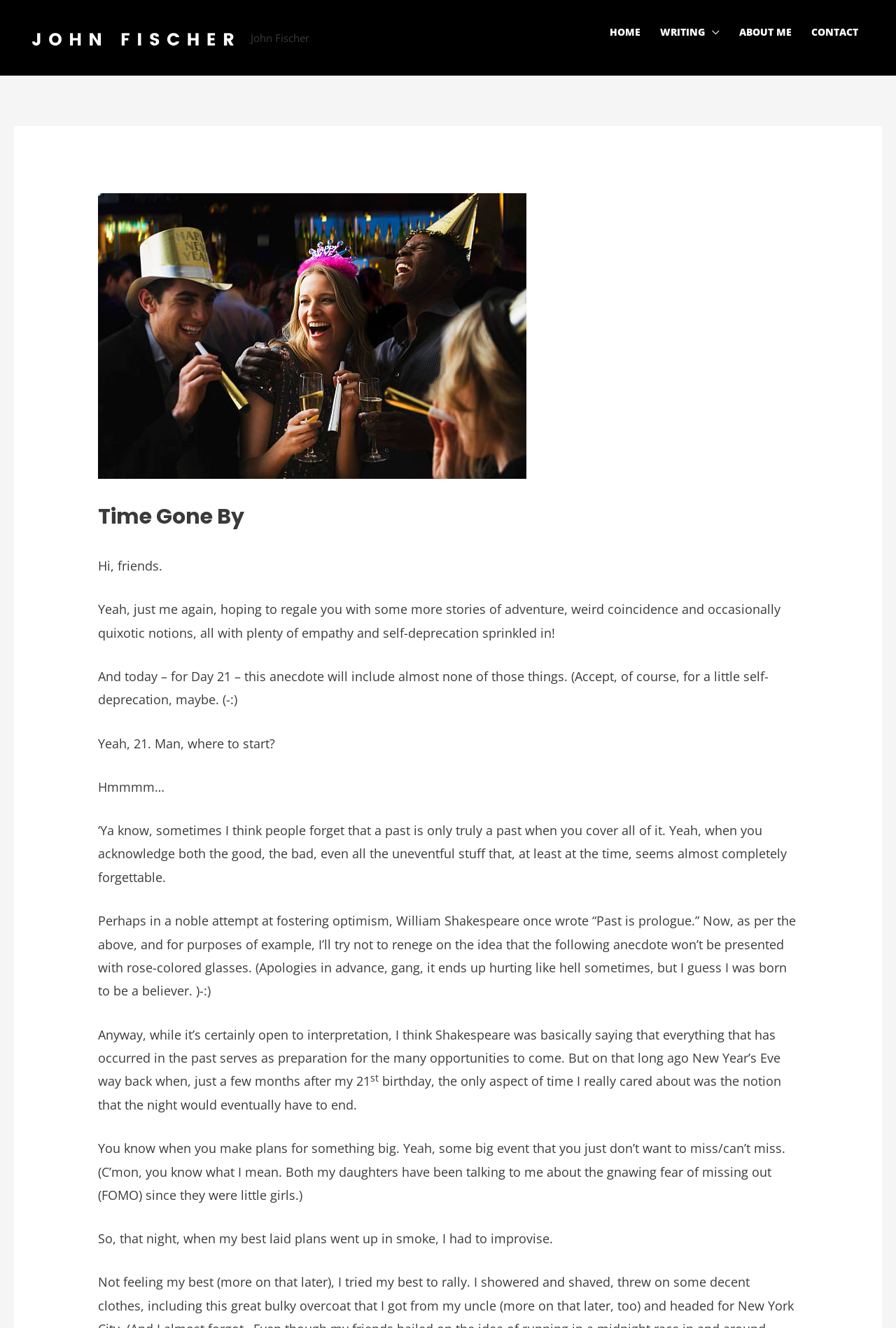What is the author's attitude towards the past?
Respond to the question with a well-detailed and thorough answer.

The author's attitude towards the past is reflective, as they mention that 'a past is only truly a past when you cover all of it' and that they try not to present their anecdotes with rose-colored glasses.